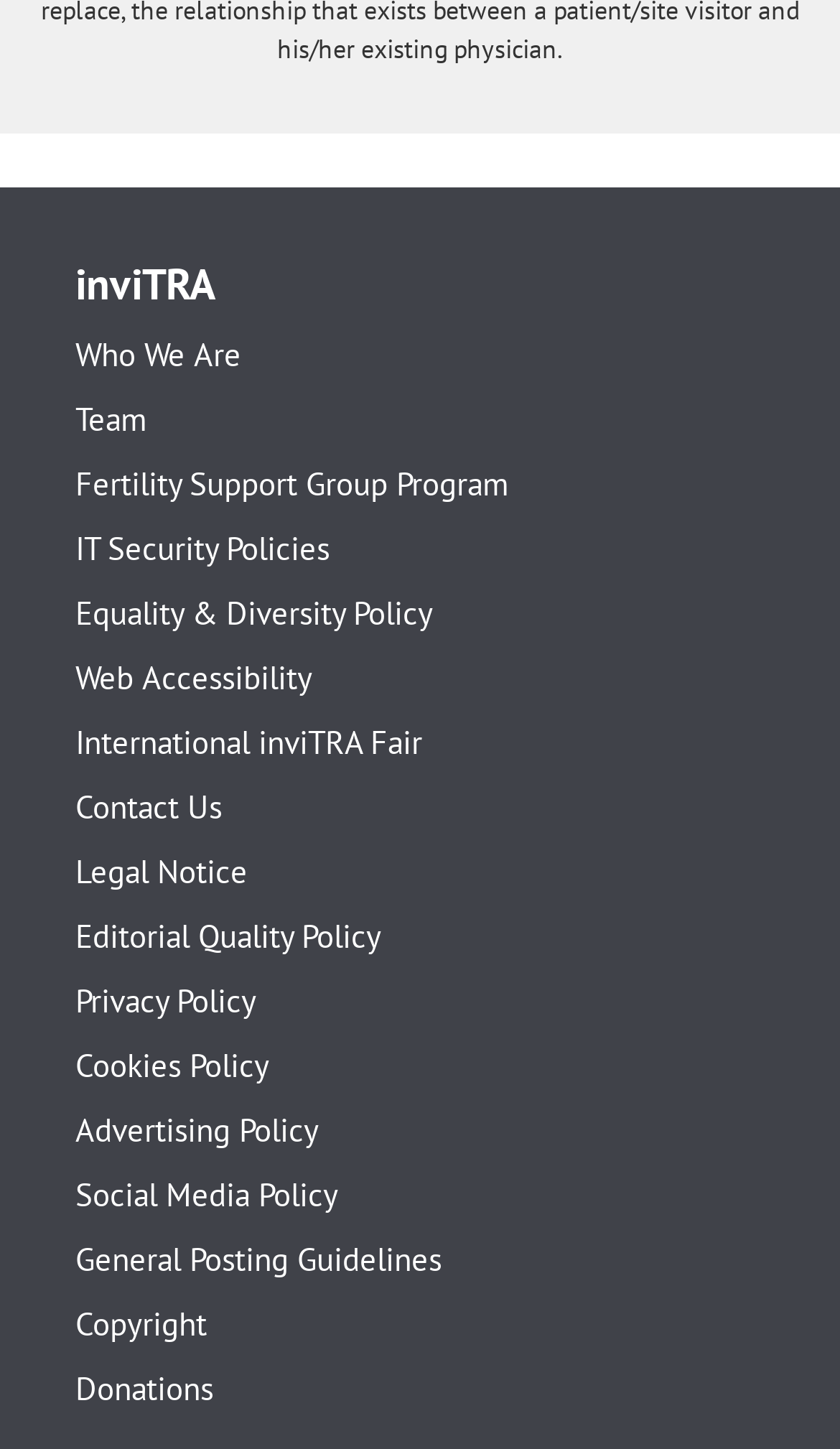Kindly determine the bounding box coordinates for the area that needs to be clicked to execute this instruction: "Read the privacy policy".

[0.09, 0.68, 0.91, 0.702]